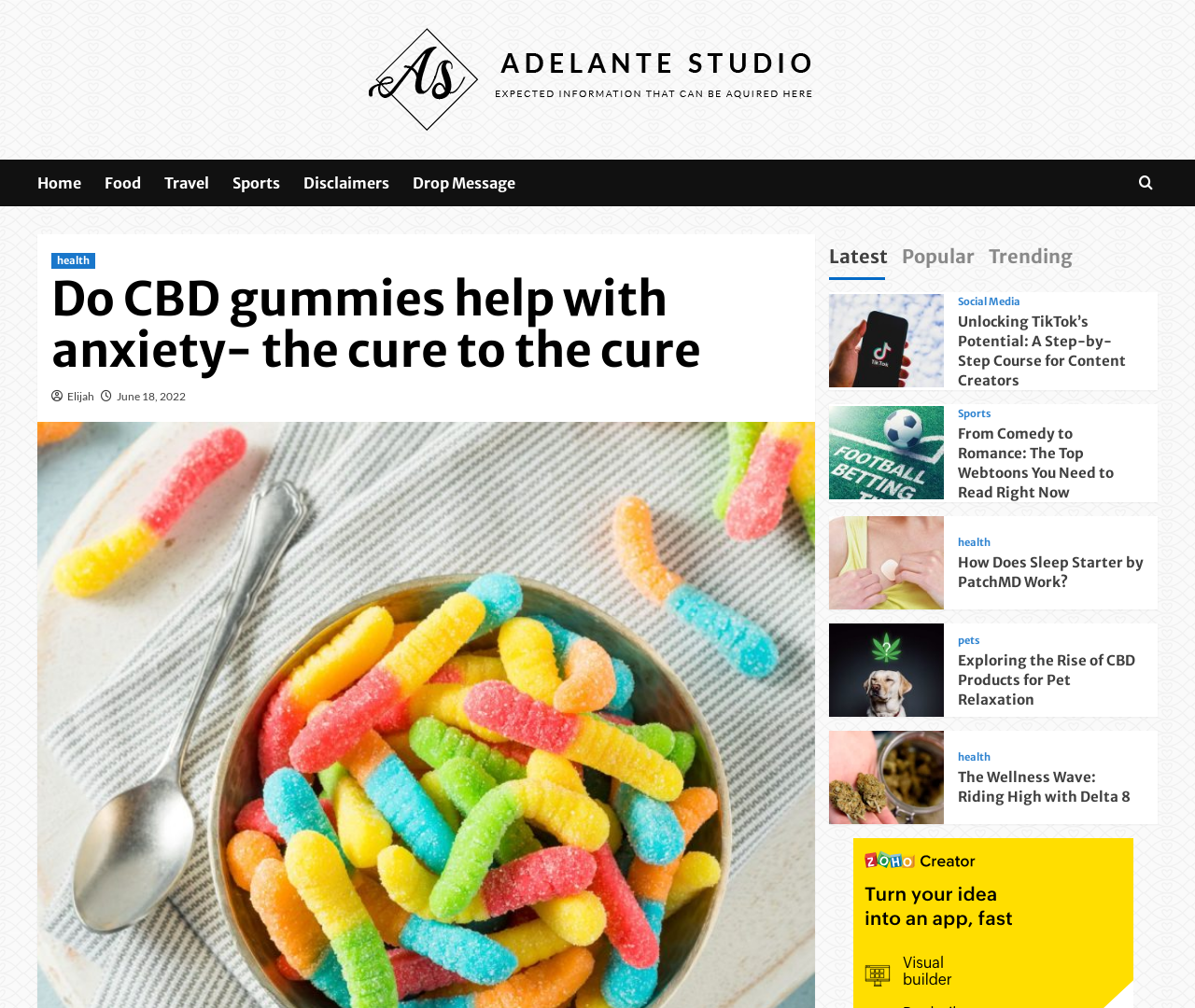What is the category of the article 'Exploring the Rise of CBD Products for Pet Relaxation'?
Relying on the image, give a concise answer in one word or a brief phrase.

health